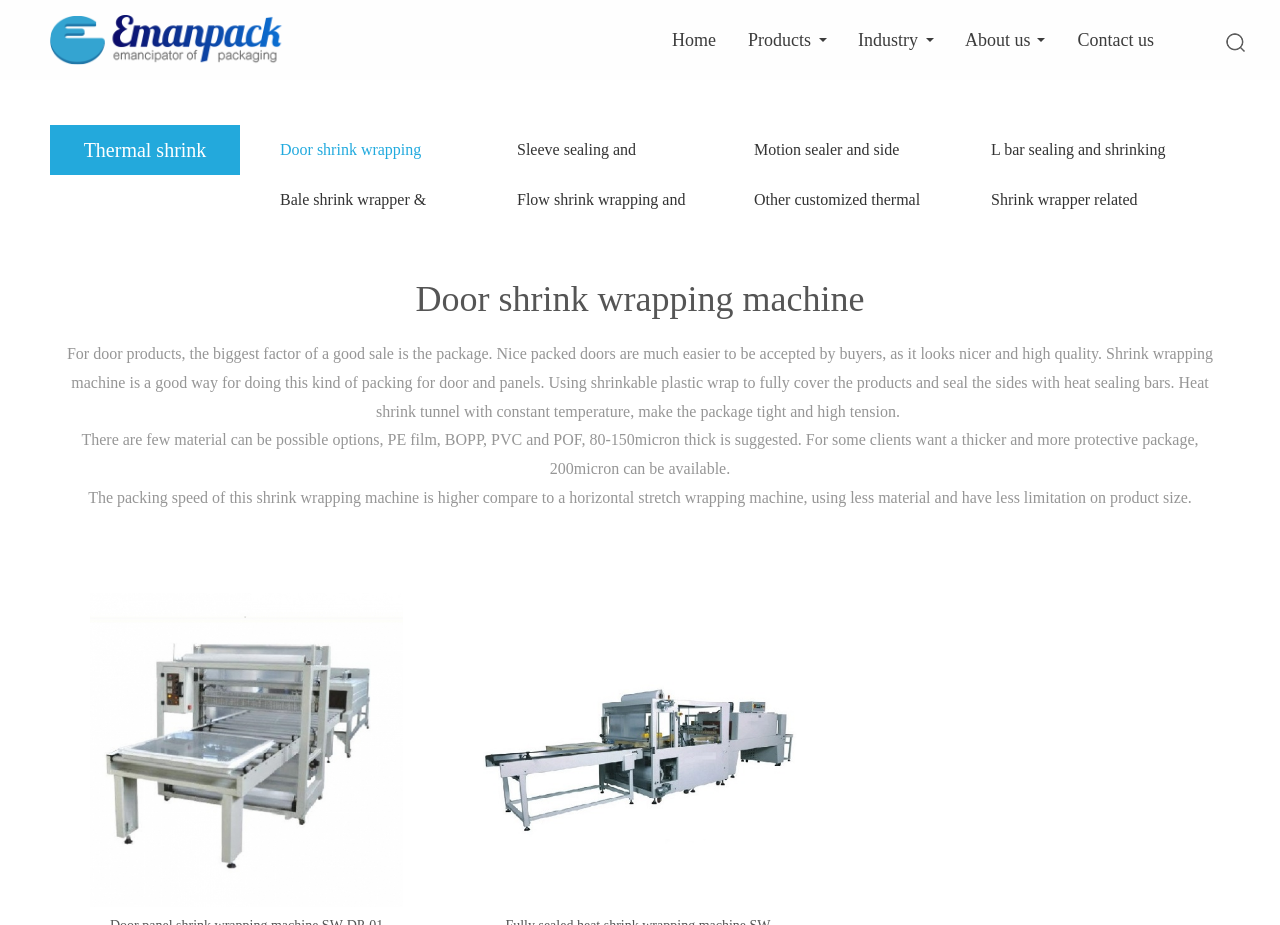Please indicate the bounding box coordinates for the clickable area to complete the following task: "Learn more about the Door shrink wrapping machine". The coordinates should be specified as four float numbers between 0 and 1, i.e., [left, top, right, bottom].

[0.219, 0.152, 0.329, 0.226]